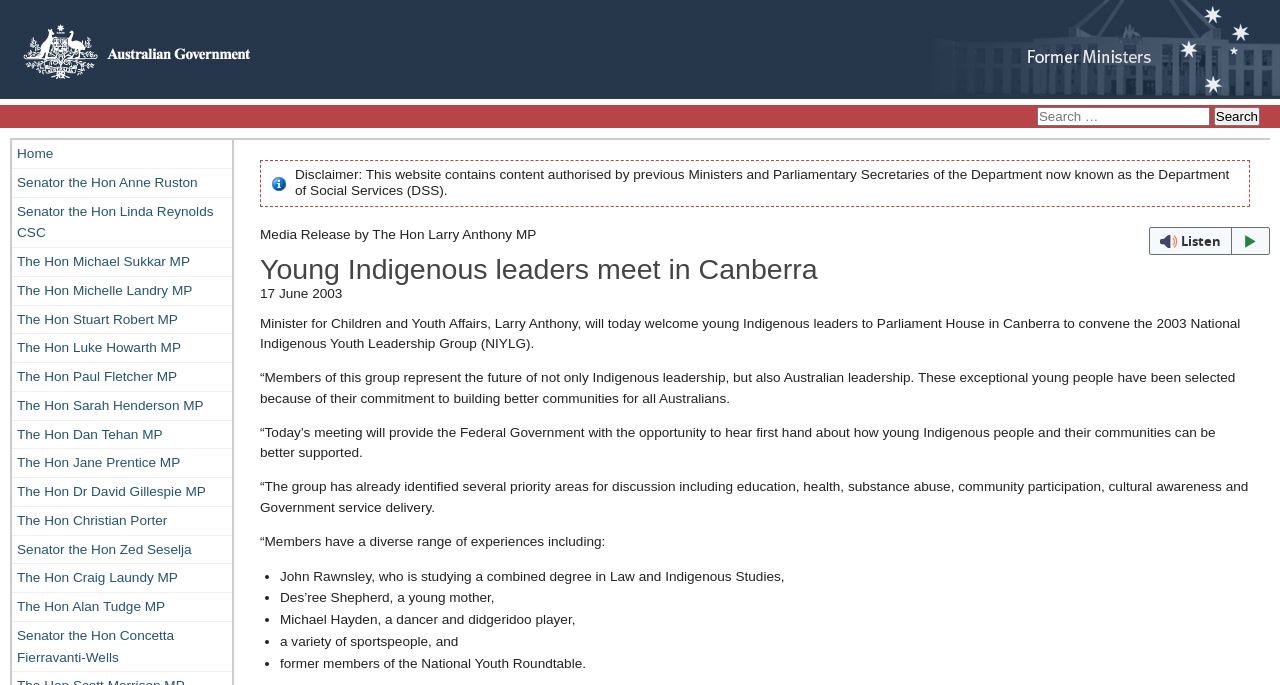Extract the bounding box coordinates for the UI element described as: "http://www.zdnet.com/article/canonical-starts-ipo-path/".

None